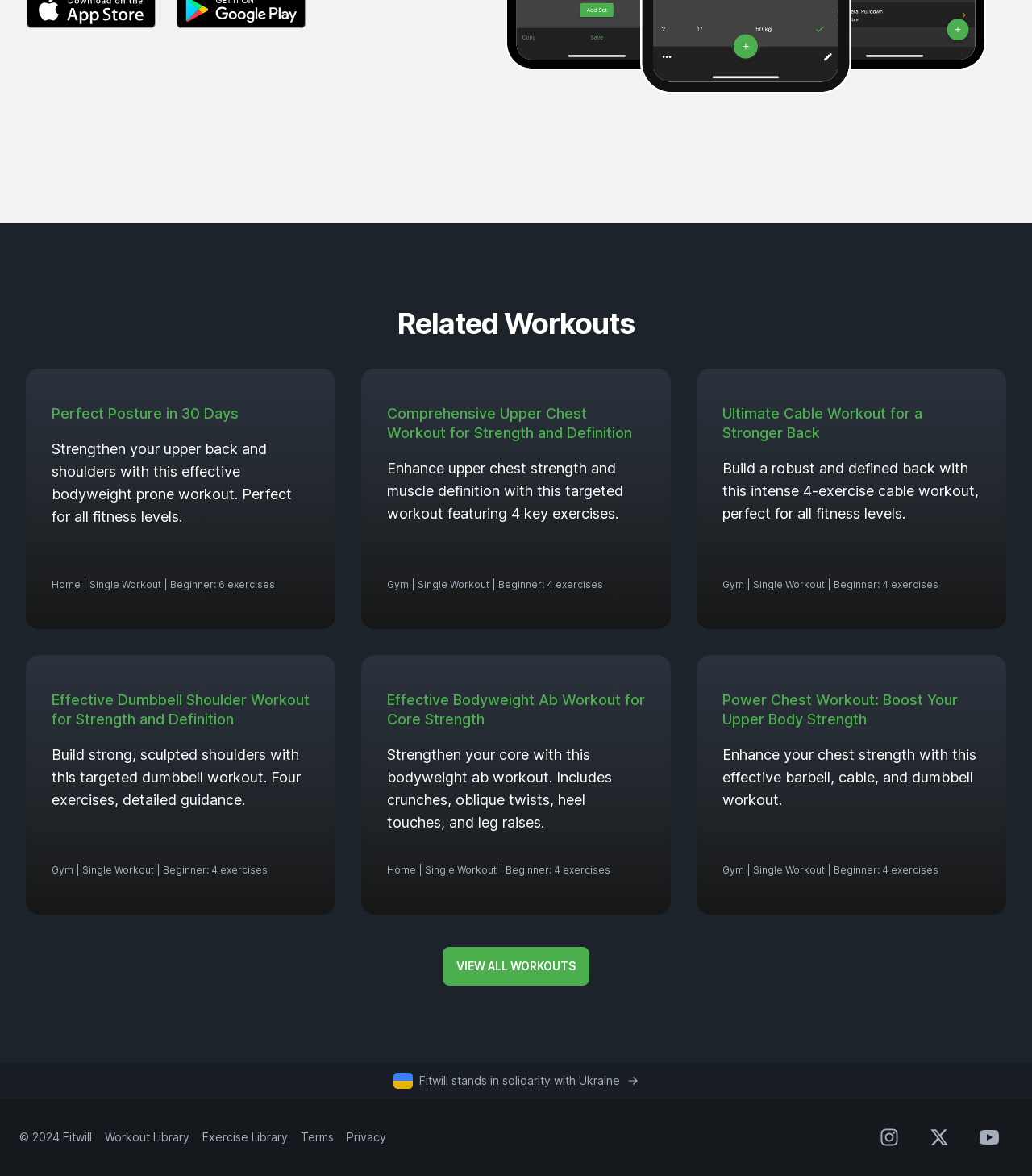What is the topic of the first workout article?
Using the image as a reference, deliver a detailed and thorough answer to the question.

I looked at the first article element on the page and found the heading 'Perfect Posture in 30 Days', which indicates the topic of the article.